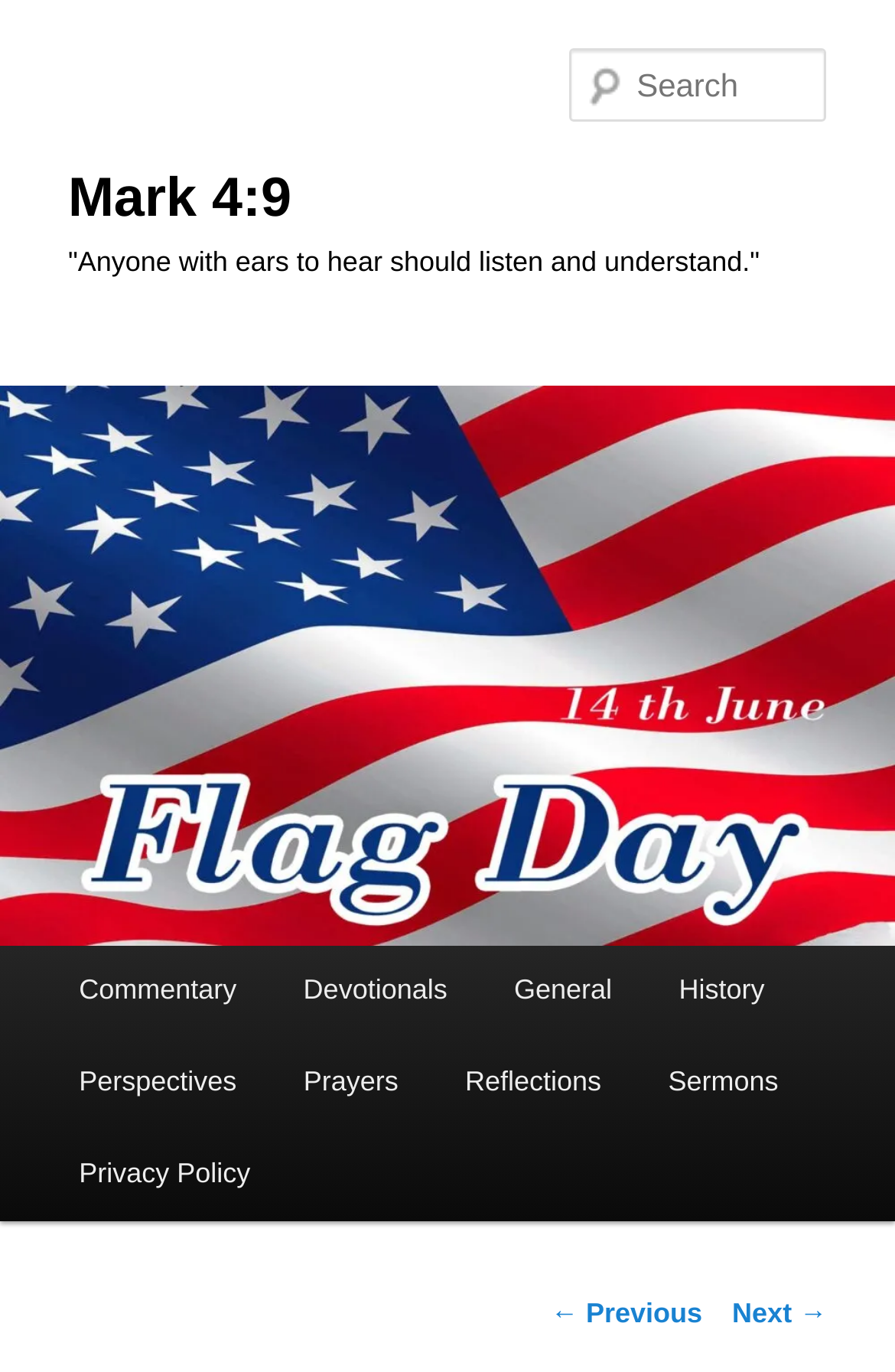Find the bounding box coordinates of the element I should click to carry out the following instruction: "Go to the previous post".

[0.615, 0.945, 0.785, 0.968]